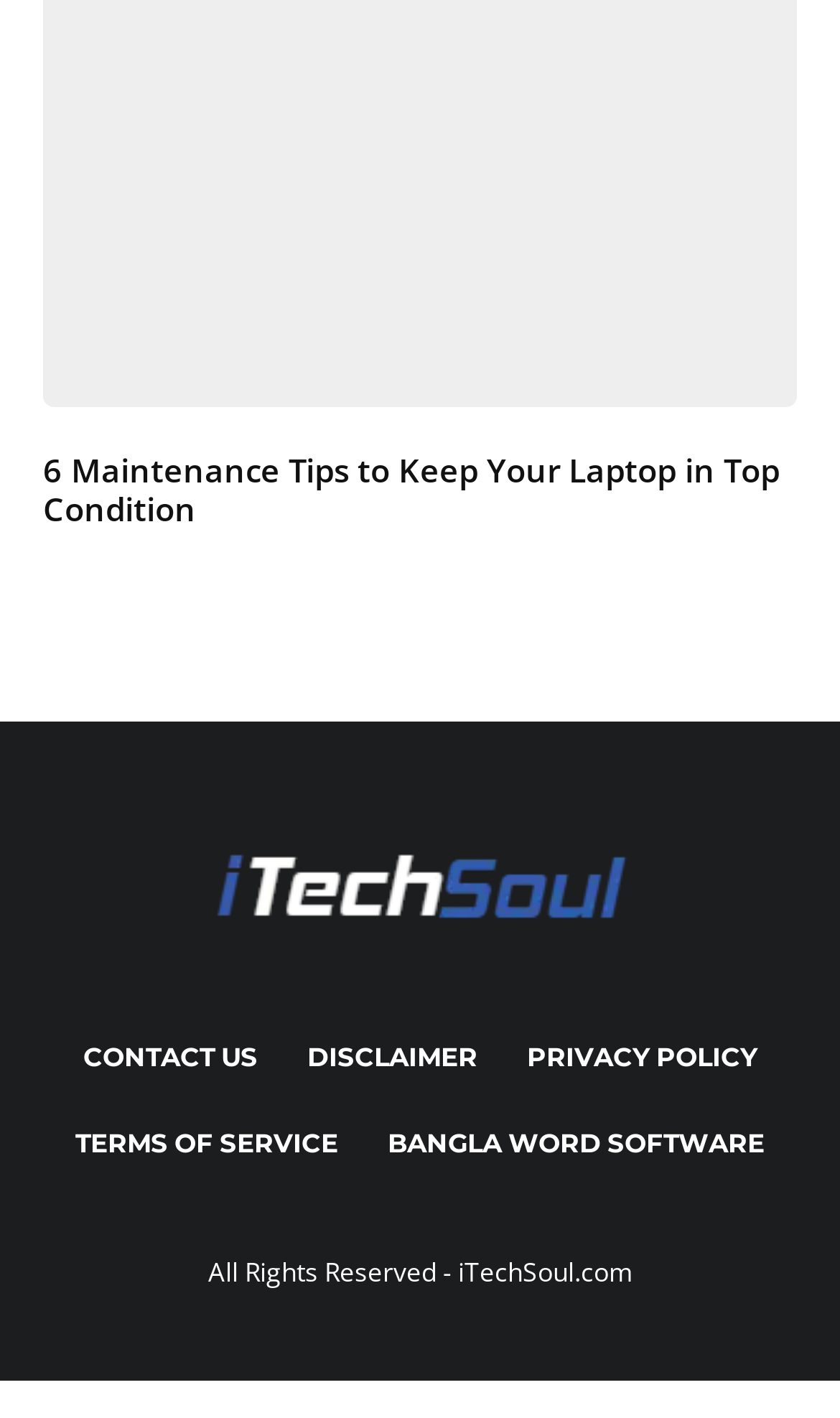What is the position of the 'CONTACT US' link?
Refer to the image and give a detailed answer to the question.

I analyzed the bounding box coordinates of the 'CONTACT US' link, which are [0.099, 0.731, 0.306, 0.761], indicating that it is located at the top-left position in the footer section.